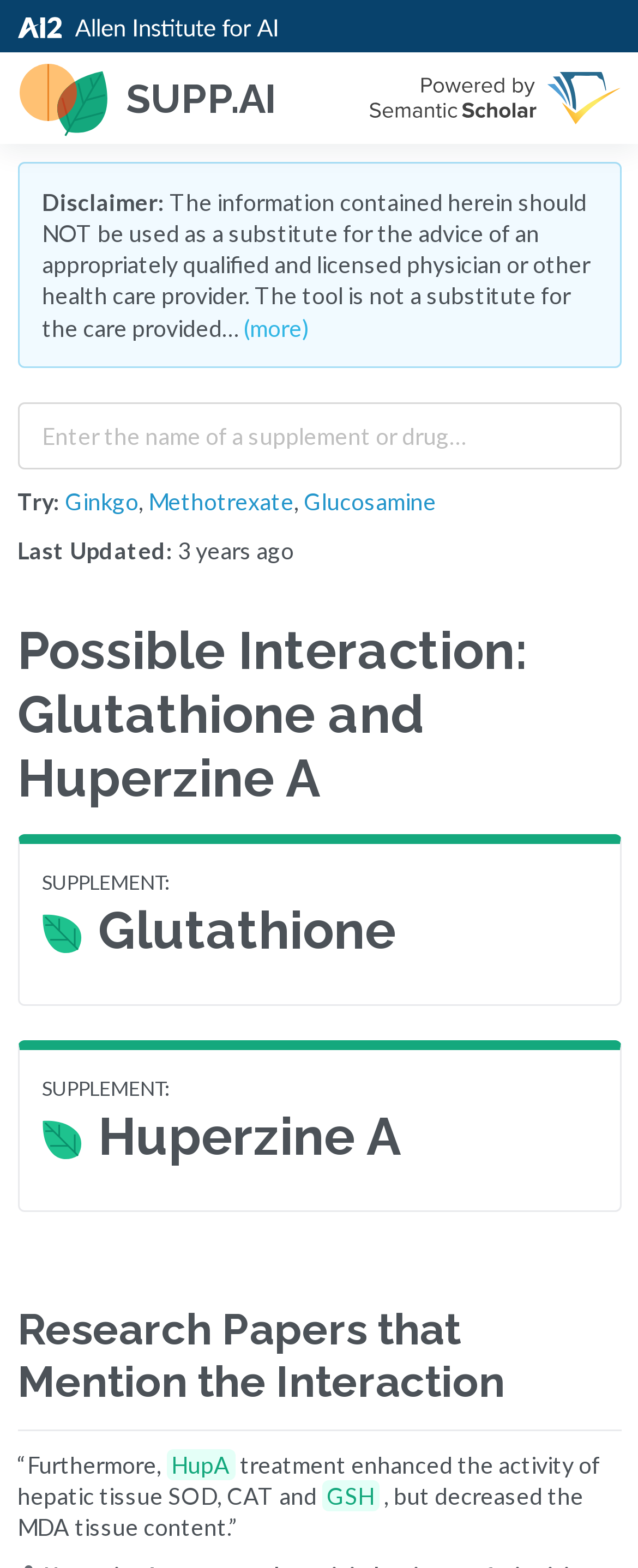Please reply with a single word or brief phrase to the question: 
How many supplements are mentioned?

3